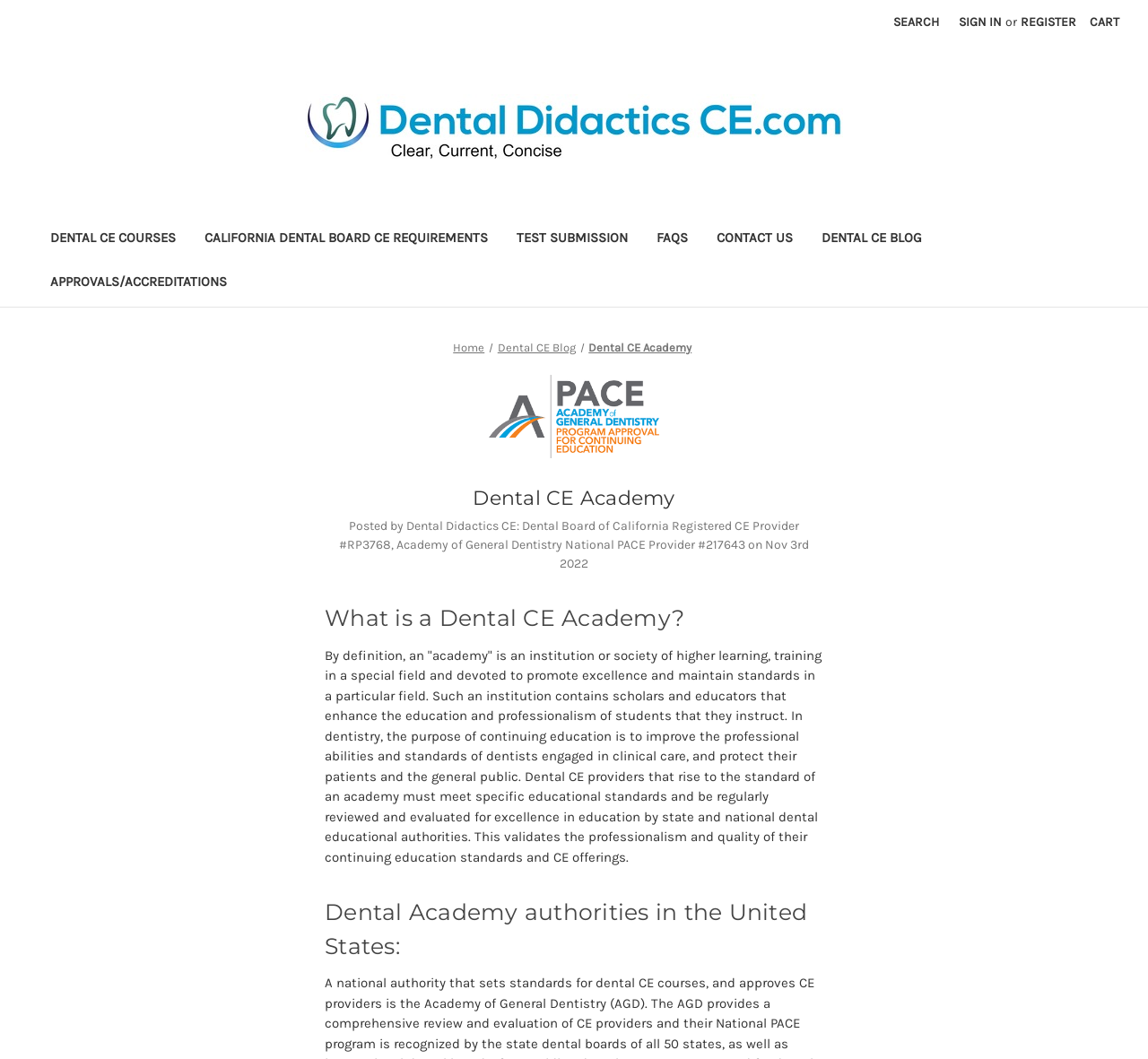What is the definition of an academy?
Please provide a comprehensive answer based on the contents of the image.

According to the webpage, an academy is defined as 'an institution or society of higher learning, training in a special field and devoted to promote excellence and maintain standards in a particular field'.